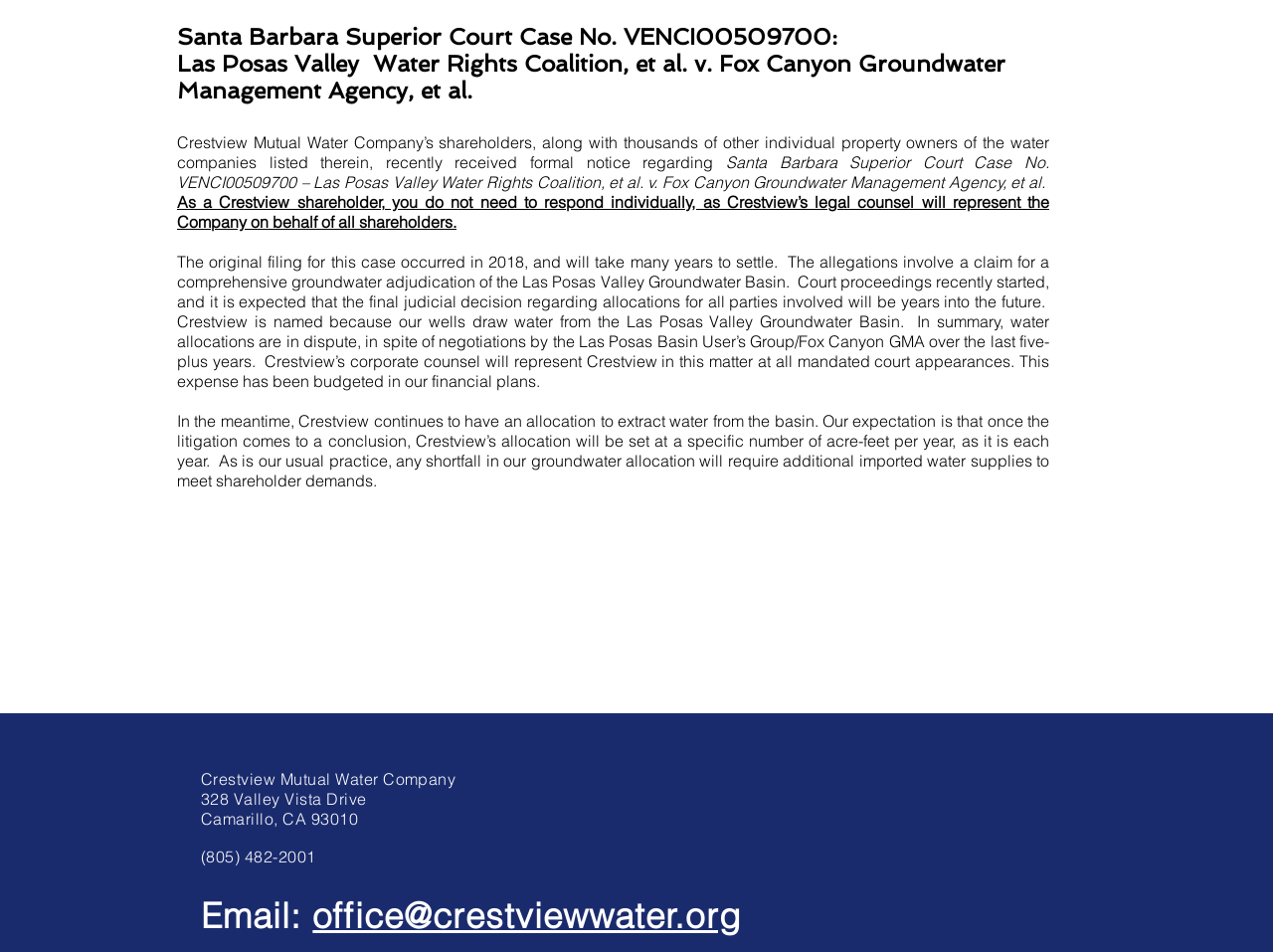Determine the bounding box for the described HTML element: "name="submit" value="Post Comment"". Ensure the coordinates are four float numbers between 0 and 1 in the format [left, top, right, bottom].

None